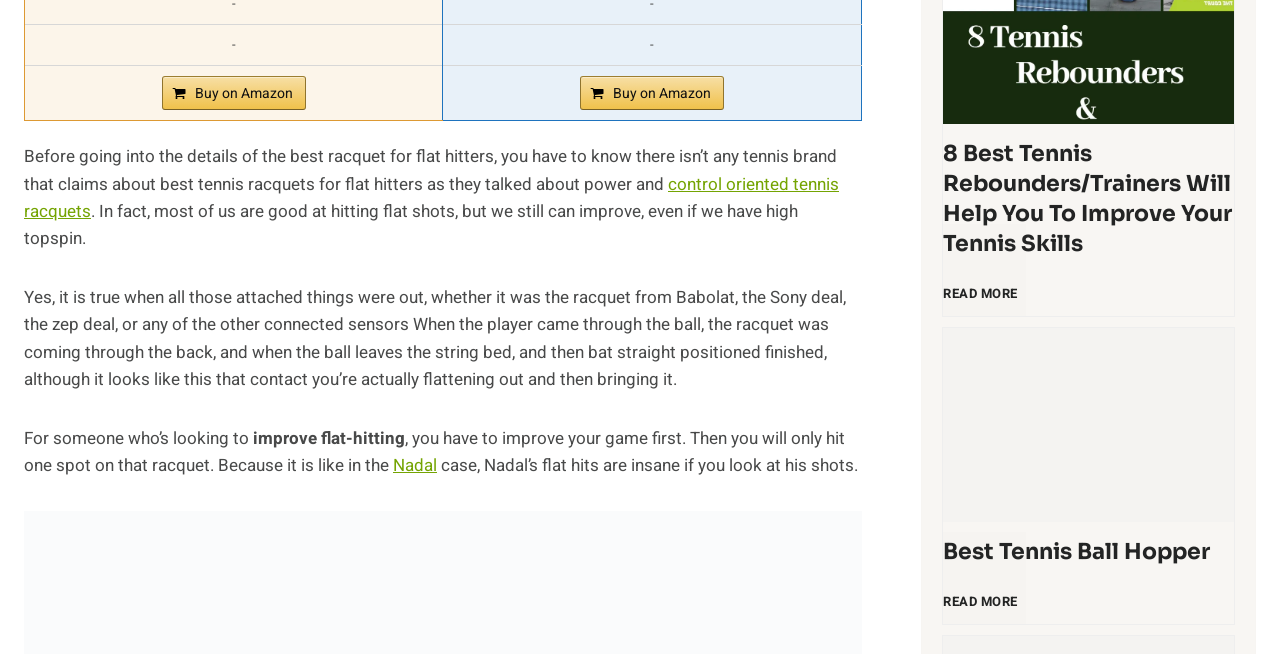What is the purpose of the 'Best Tennis Rebounders/Trainers' section?
Based on the image, answer the question with a single word or brief phrase.

To improve tennis skills